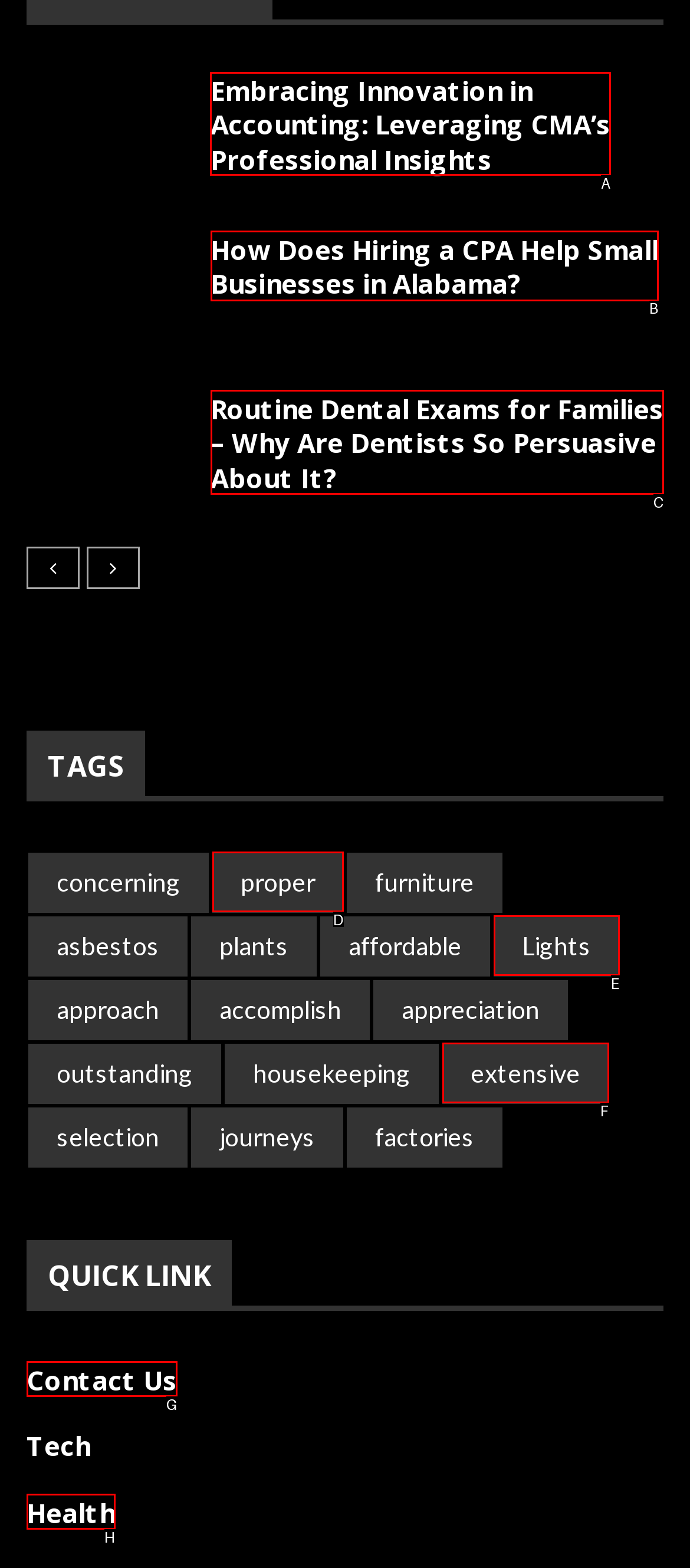For the task: Click on the link to read about Embracing Innovation in Accounting, specify the letter of the option that should be clicked. Answer with the letter only.

A